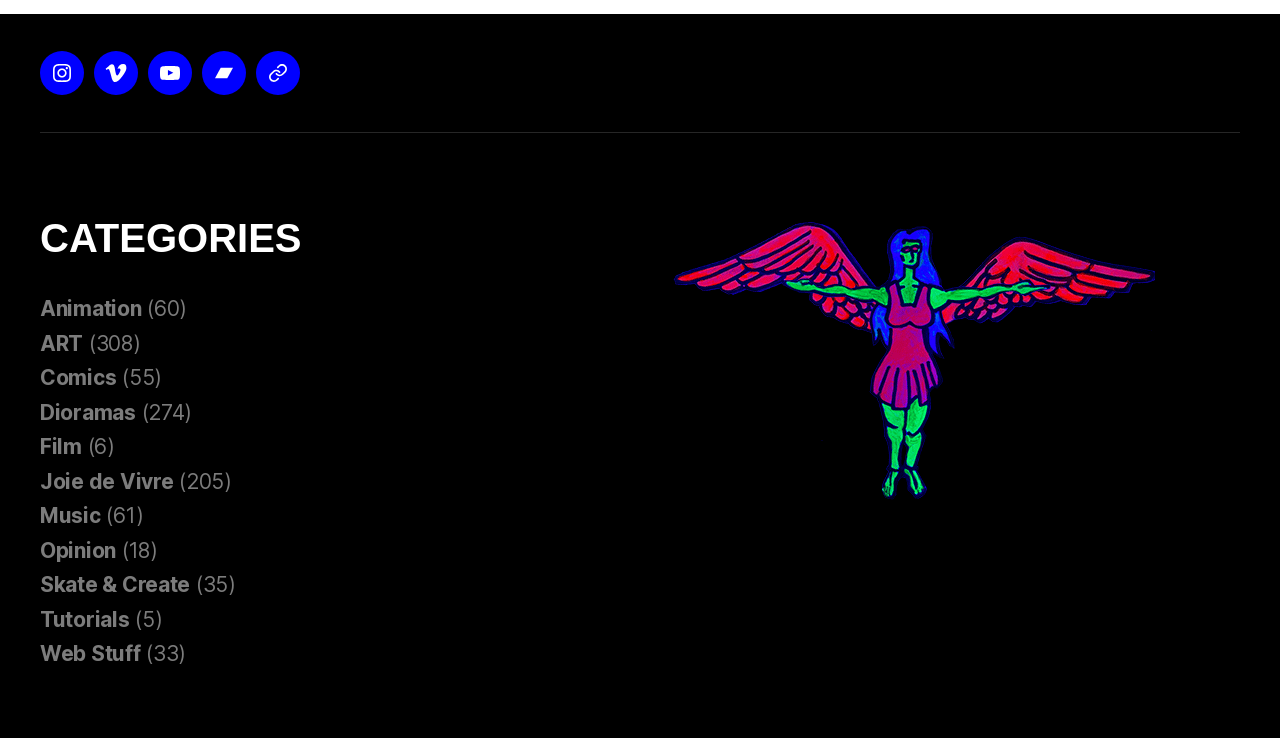Determine the bounding box coordinates of the region I should click to achieve the following instruction: "Check out Joie de Vivre category". Ensure the bounding box coordinates are four float numbers between 0 and 1, i.e., [left, top, right, bottom].

[0.031, 0.635, 0.136, 0.669]